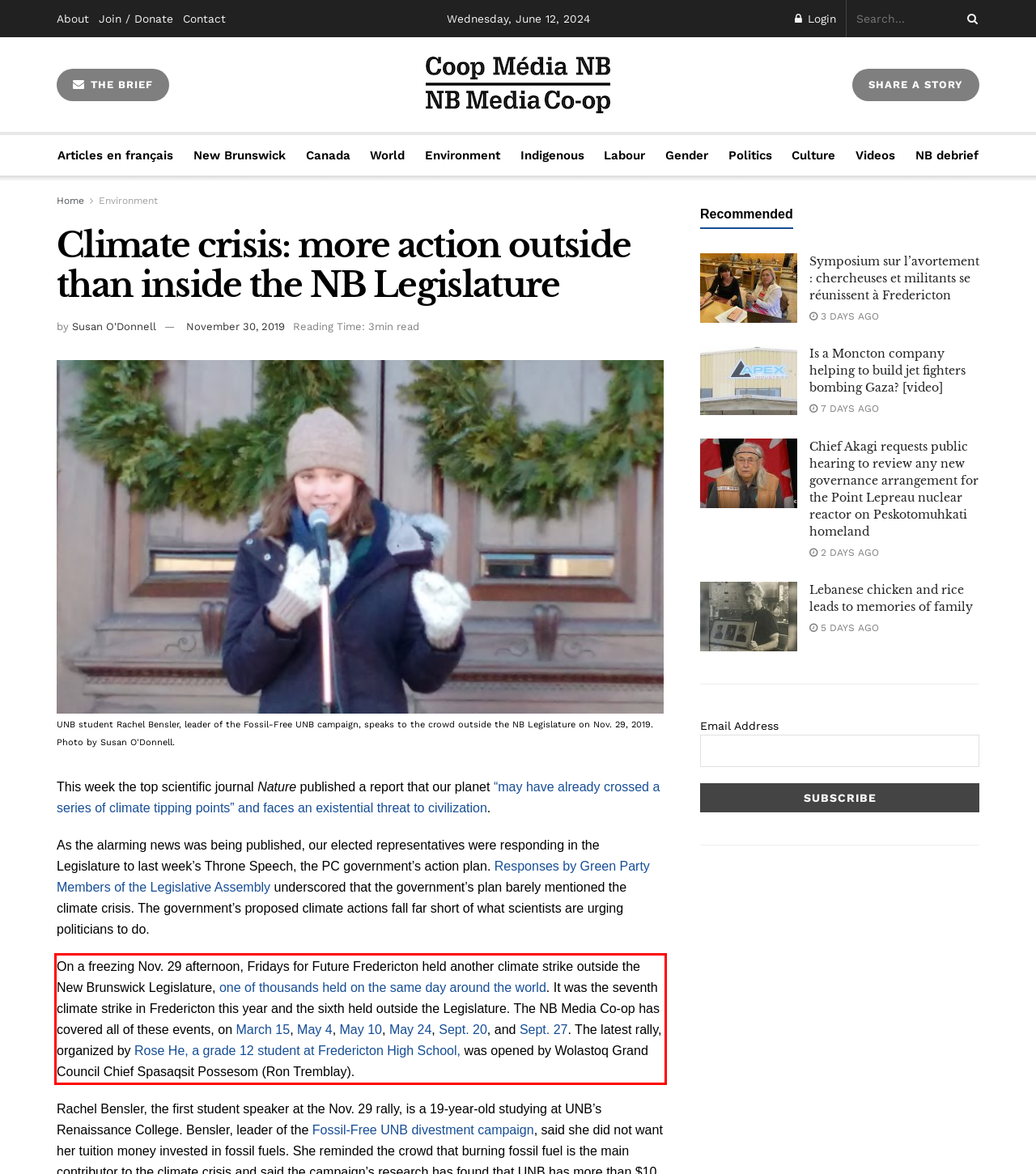Within the screenshot of the webpage, locate the red bounding box and use OCR to identify and provide the text content inside it.

On a freezing Nov. 29 afternoon, Fridays for Future Fredericton held another climate strike outside the New Brunswick Legislature, one of thousands held on the same day around the world. It was the seventh climate strike in Fredericton this year and the sixth held outside the Legislature. The NB Media Co-op has covered all of these events, on March 15, May 4, May 10, May 24, Sept. 20, and Sept. 27. The latest rally, organized by Rose He, a grade 12 student at Fredericton High School, was opened by Wolastoq Grand Council Chief Spasaqsit Possesom (Ron Tremblay).